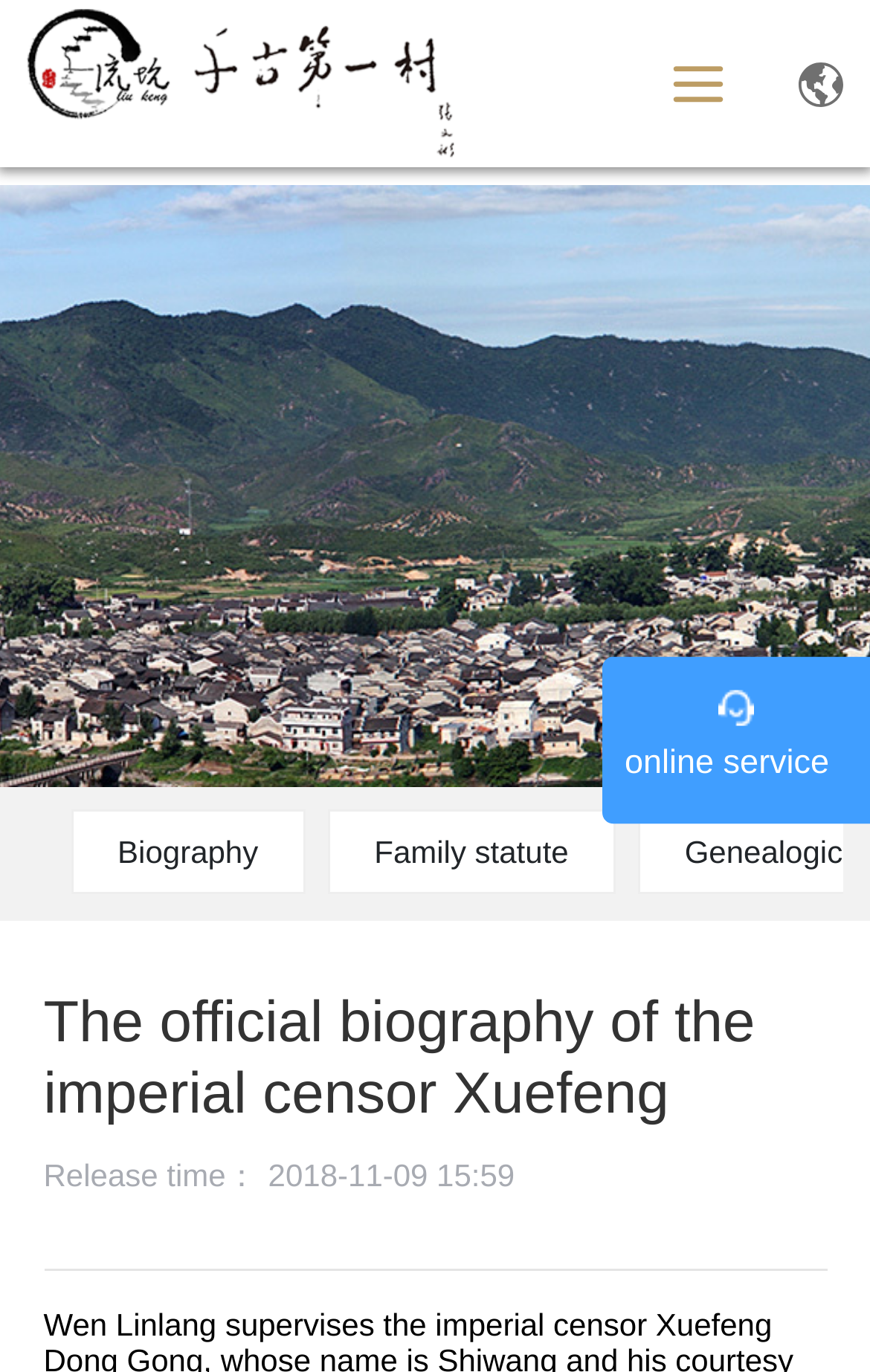Identify the bounding box of the UI element described as follows: "Follow". Provide the coordinates as four float numbers in the range of 0 to 1 [left, top, right, bottom].

None